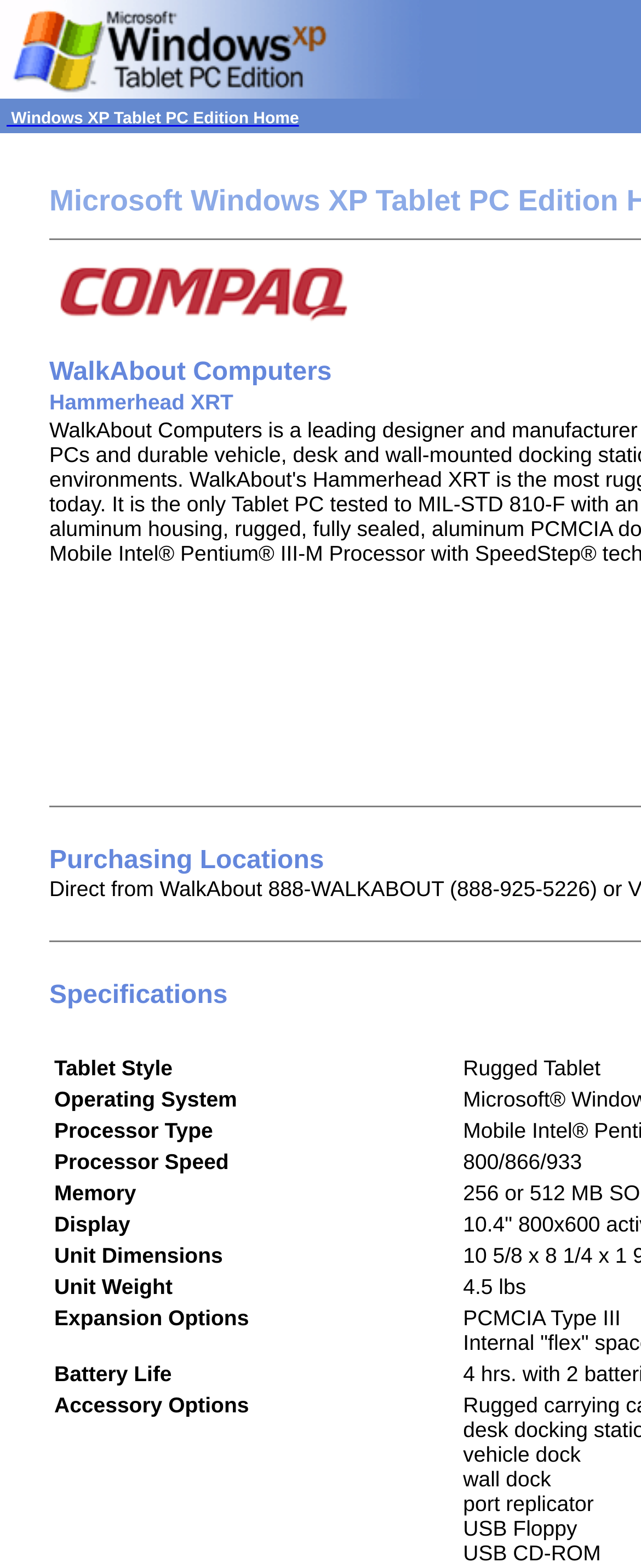Using the element description: "WalkAbout Computers", determine the bounding box coordinates for the specified UI element. The coordinates should be four float numbers between 0 and 1, [left, top, right, bottom].

[0.077, 0.229, 0.518, 0.246]